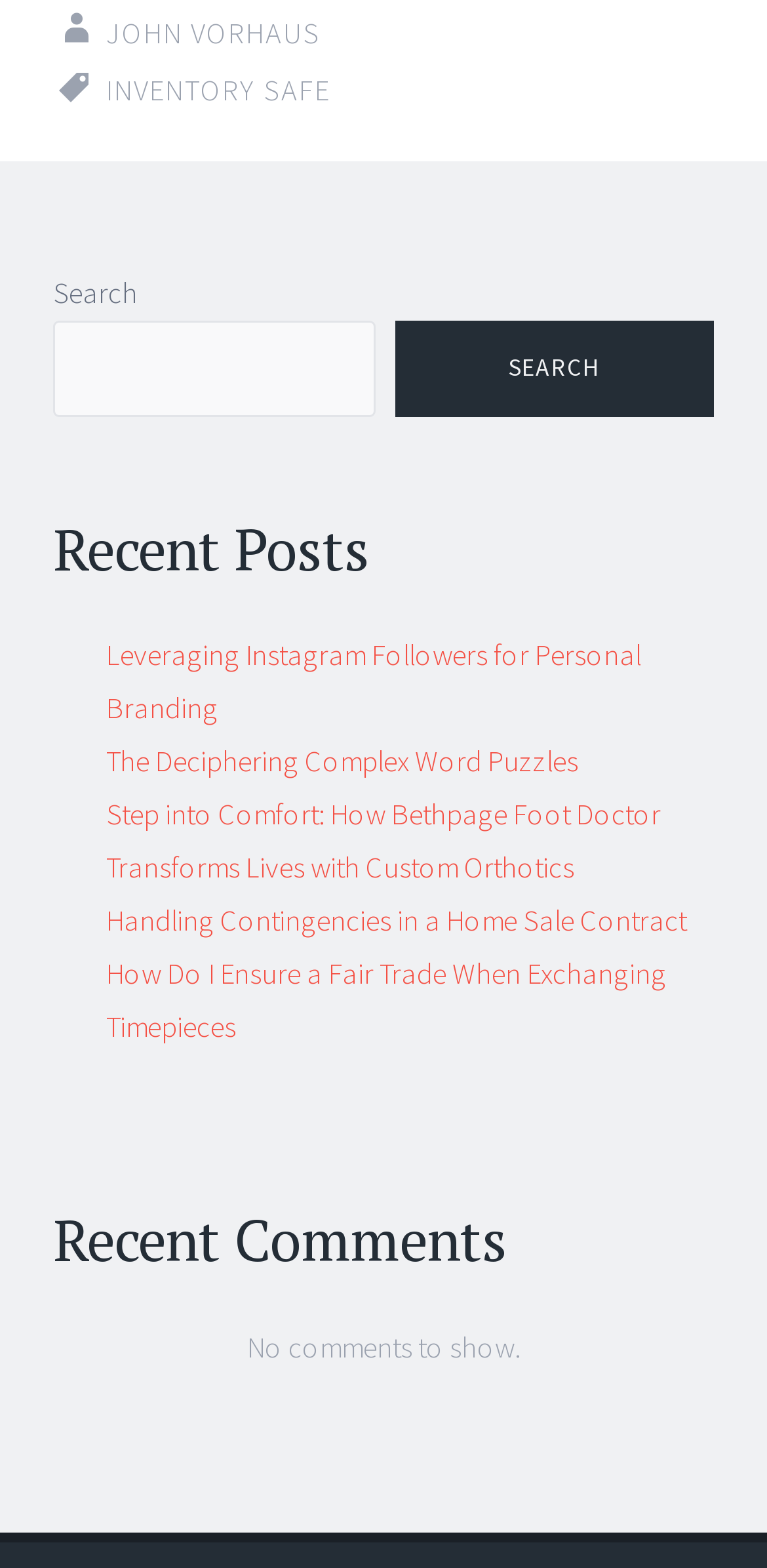Determine the bounding box coordinates for the clickable element to execute this instruction: "search for something". Provide the coordinates as four float numbers between 0 and 1, i.e., [left, top, right, bottom].

[0.069, 0.204, 0.489, 0.266]